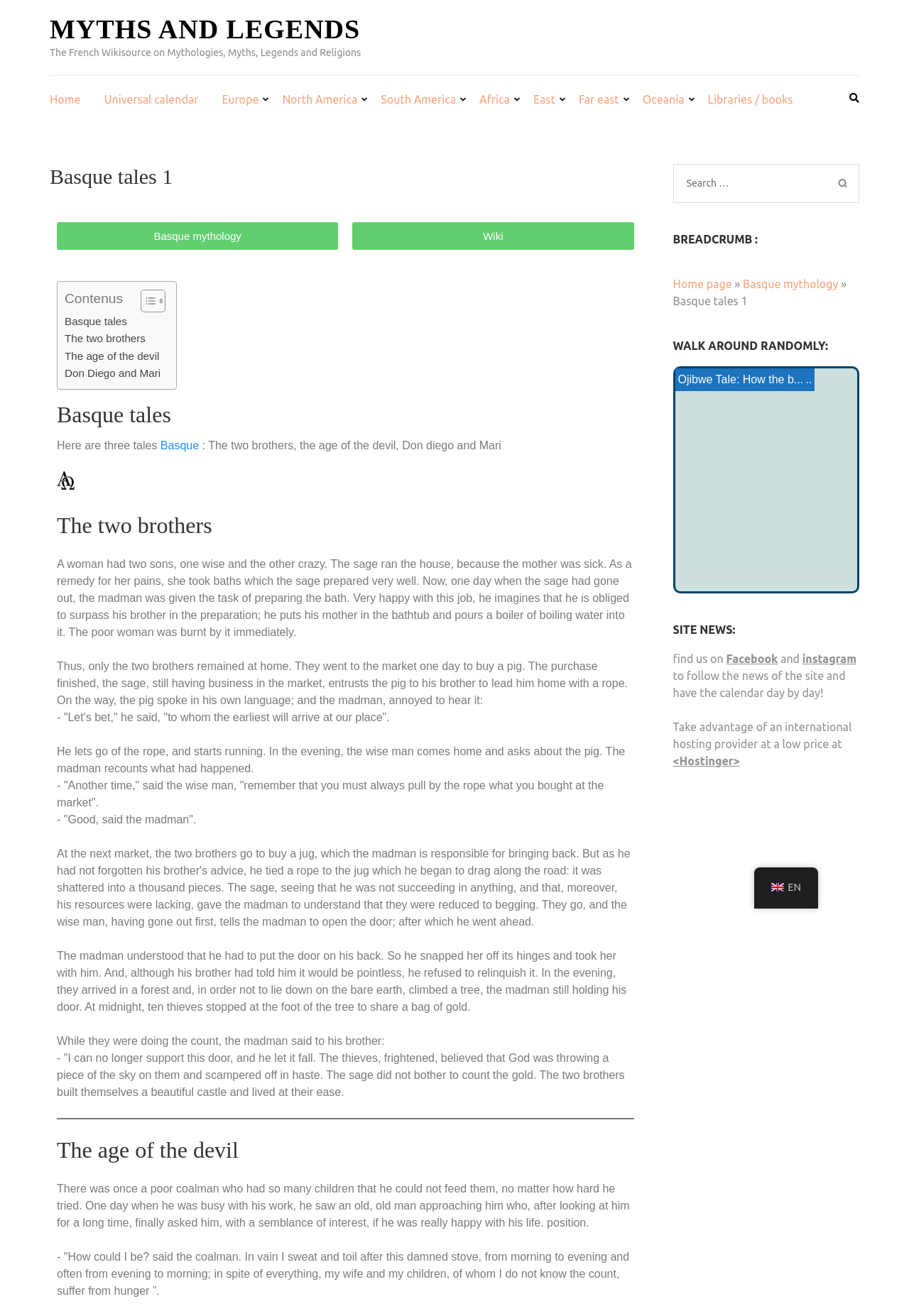Using the elements shown in the image, answer the question comprehensively: What is the name of the first Basque tale?

I found the answer by looking at the heading 'Basque tales' and the subsequent links, which include 'The two brothers', 'The age of the devil', and 'Don Diego and Mari'. The first link is 'The two brothers', which is the answer to the question.